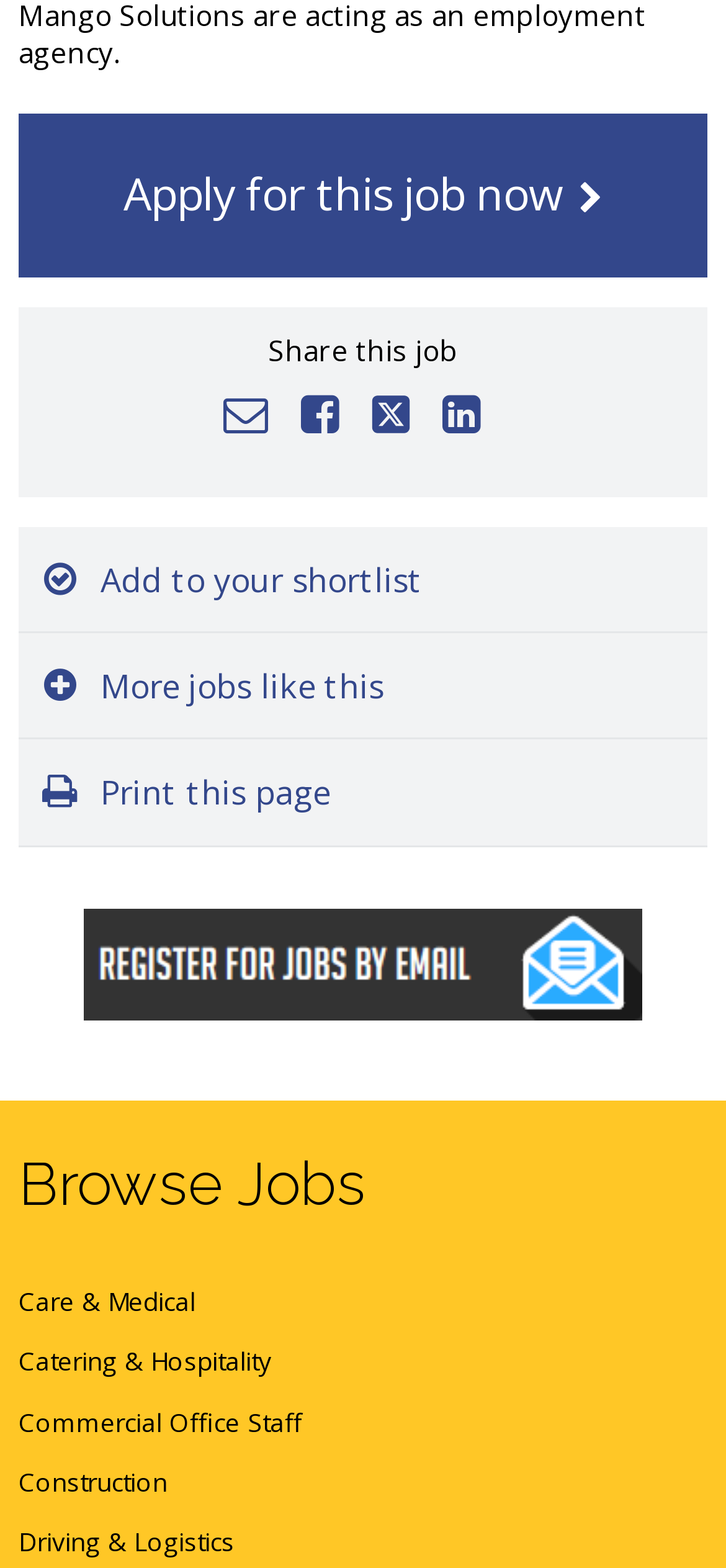Determine the bounding box for the UI element that matches this description: "Apply for this job now".

[0.026, 0.072, 0.974, 0.177]